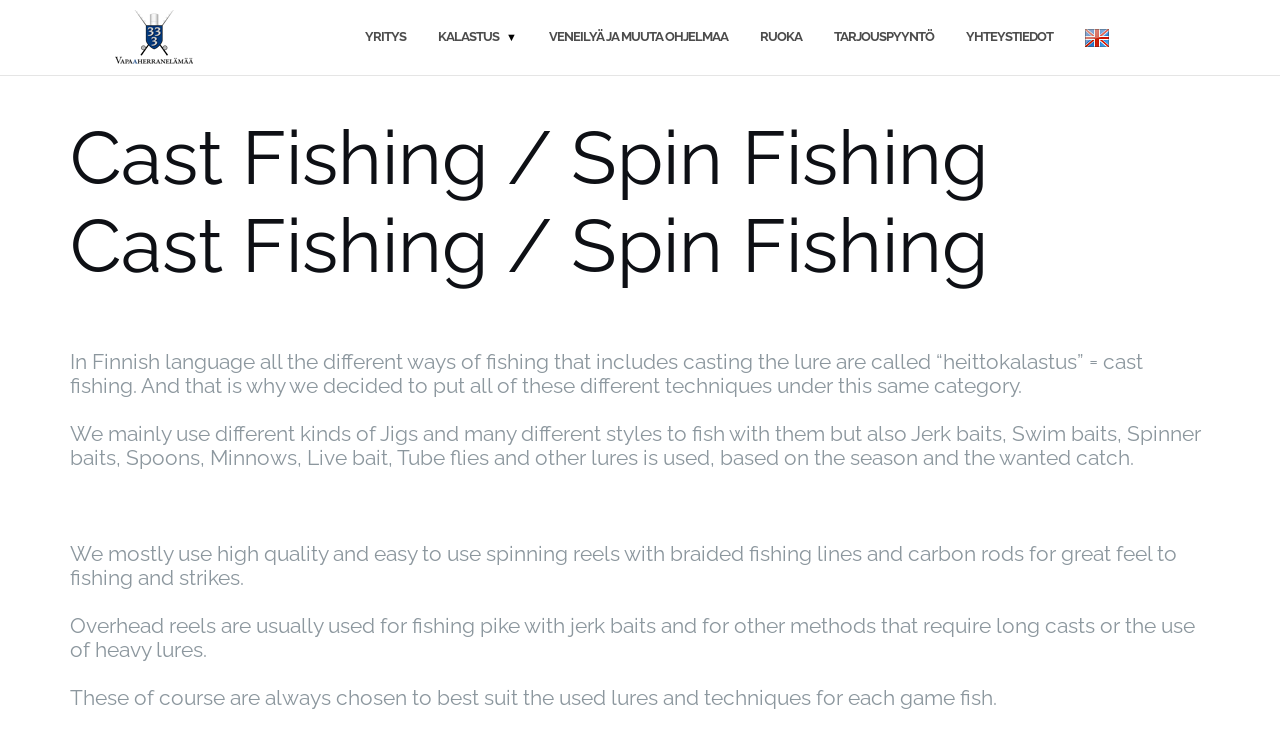Determine the bounding box coordinates for the region that must be clicked to execute the following instruction: "Click on the 'Vapaaherranelämää' link".

[0.066, 0.013, 0.172, 0.086]